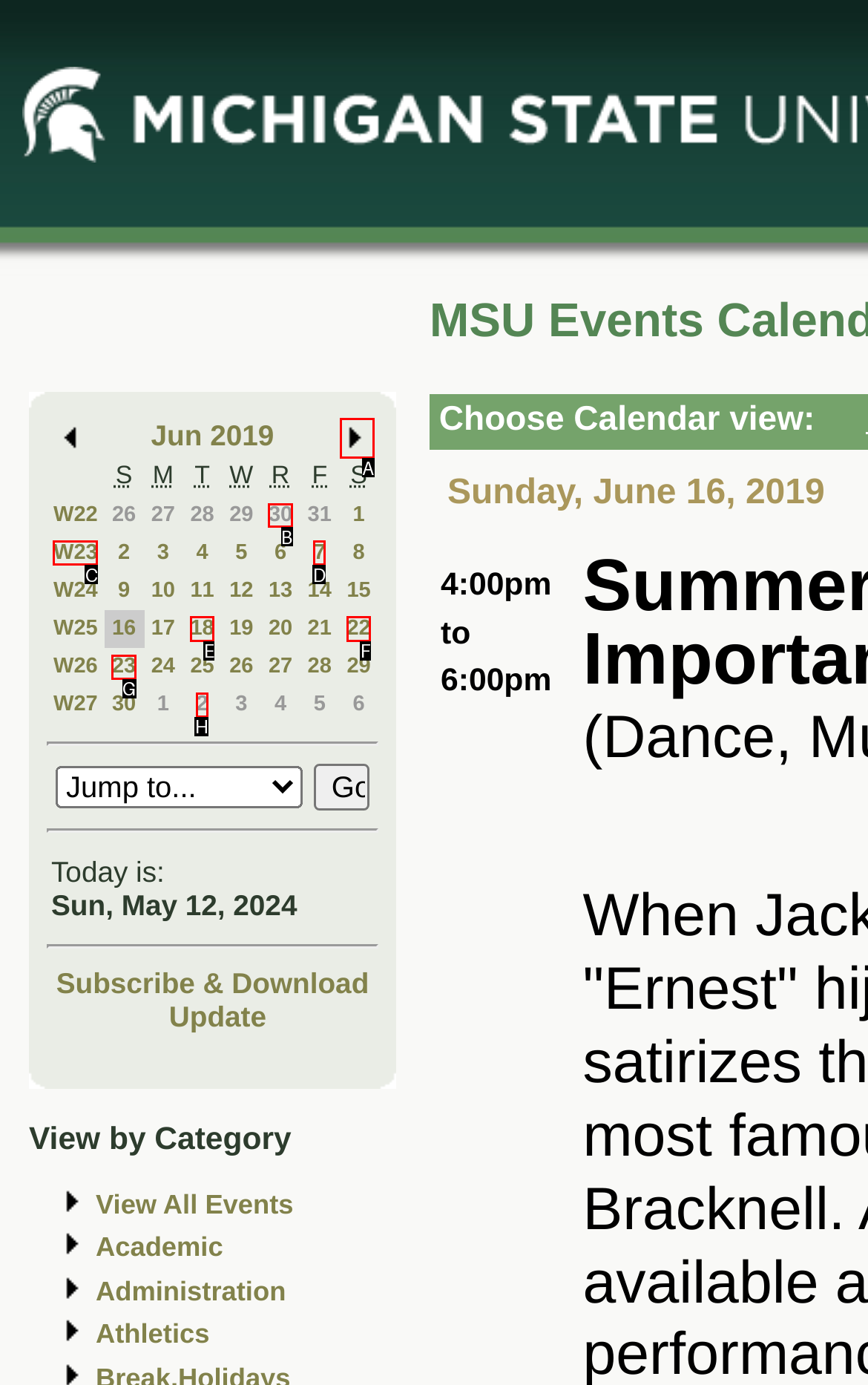Identify the letter of the UI element you need to select to accomplish the task: Go to next month.
Respond with the option's letter from the given choices directly.

A